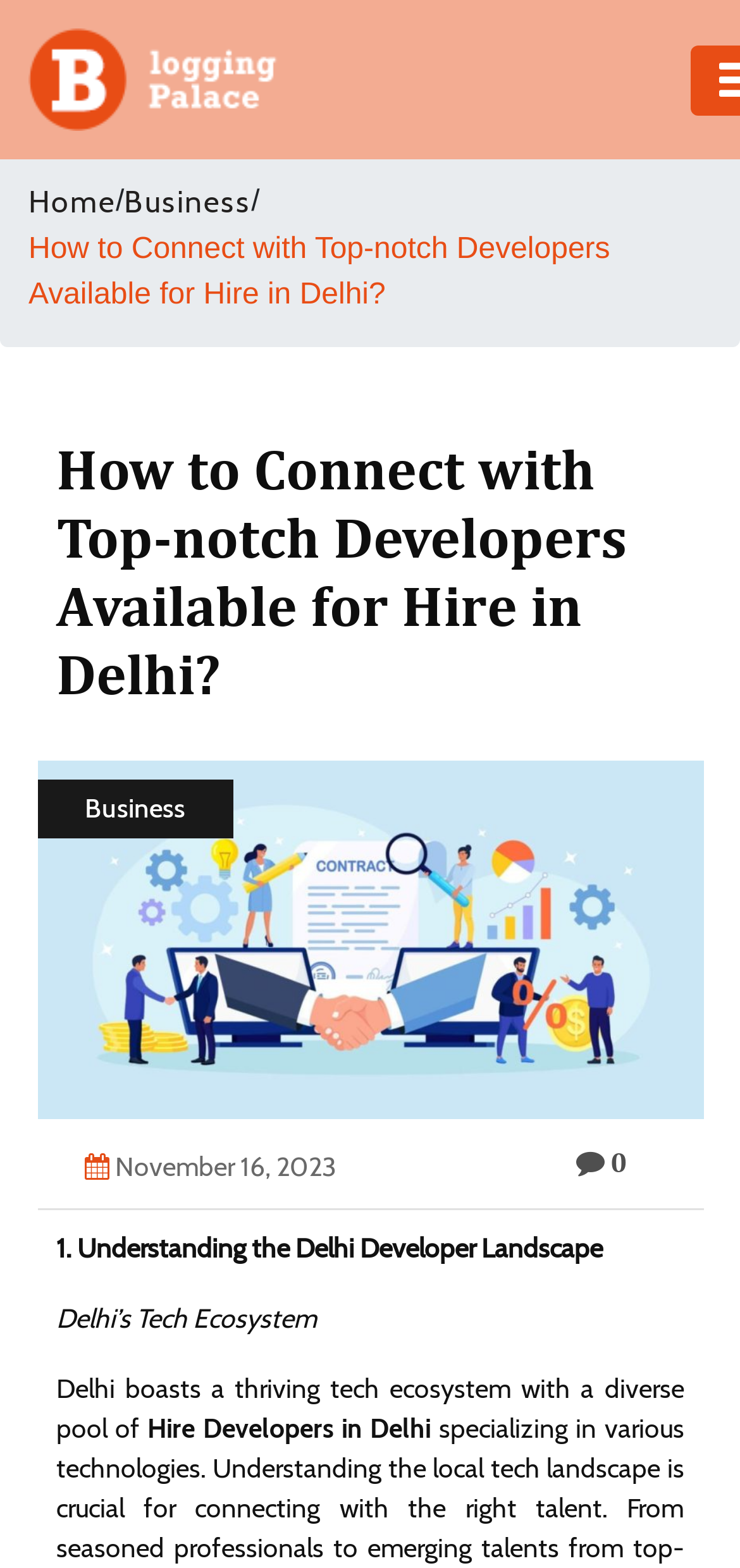Using details from the image, please answer the following question comprehensively:
What is the topic of the webpage?

Based on the webpage content, the topic is about understanding the Delhi developer landscape, which is evident from the heading 'How to Connect with Top-notch Developers Available for Hire in Delhi?' and the subsequent text describing Delhi's tech ecosystem.